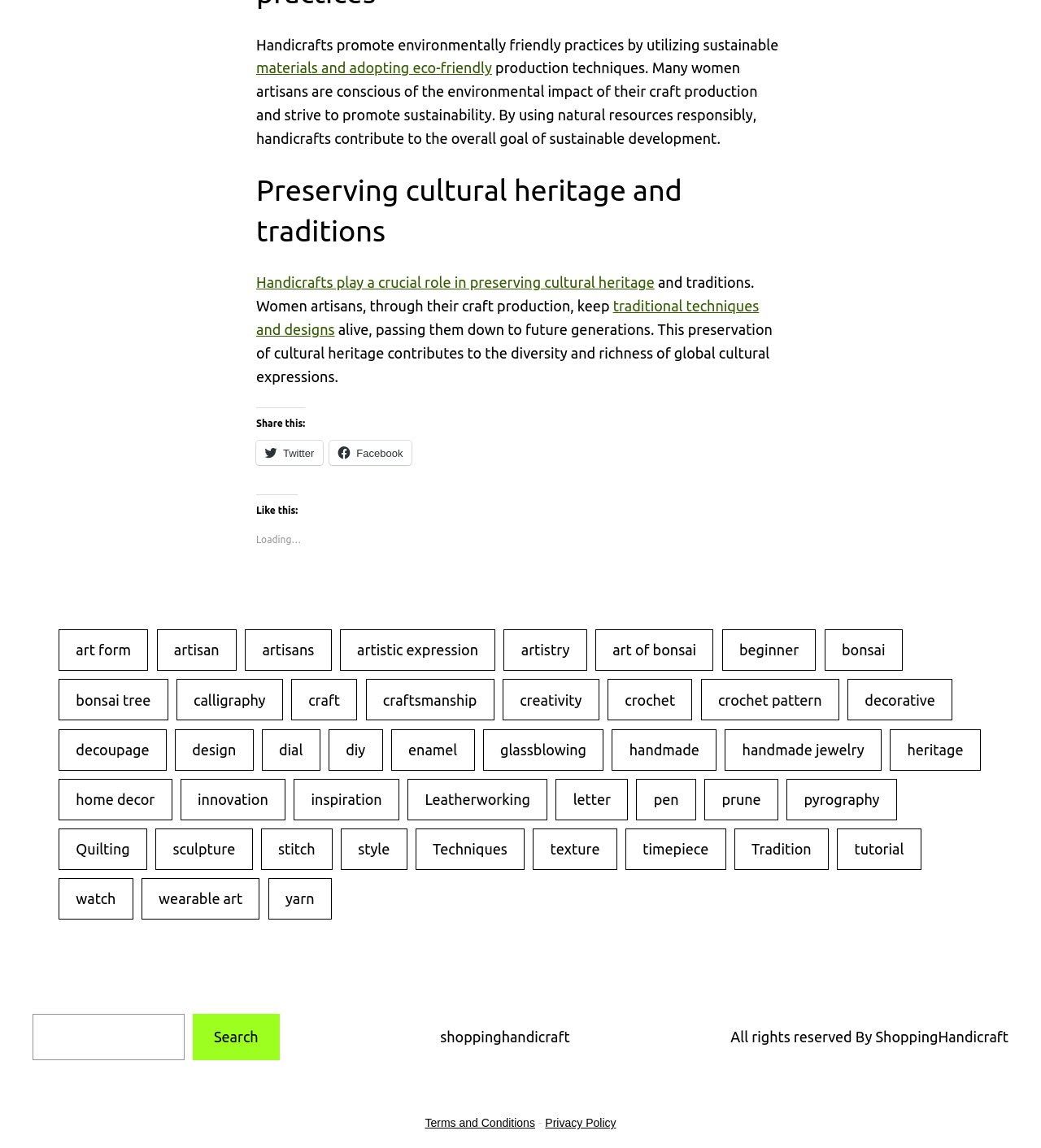What are the links at the bottom of the webpage?
Examine the screenshot and reply with a single word or phrase.

Related topics